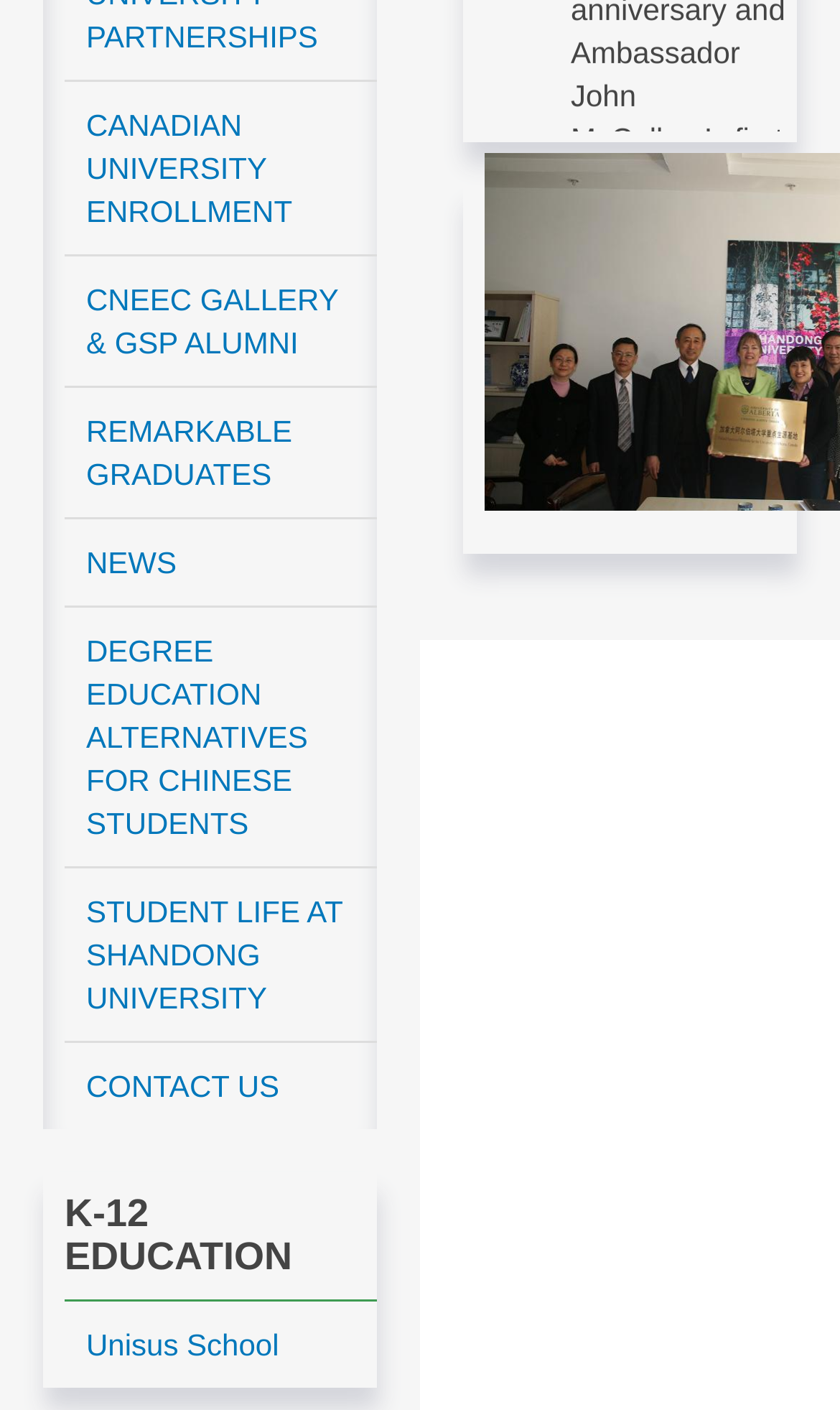How many links are in the top section? Analyze the screenshot and reply with just one word or a short phrase.

7